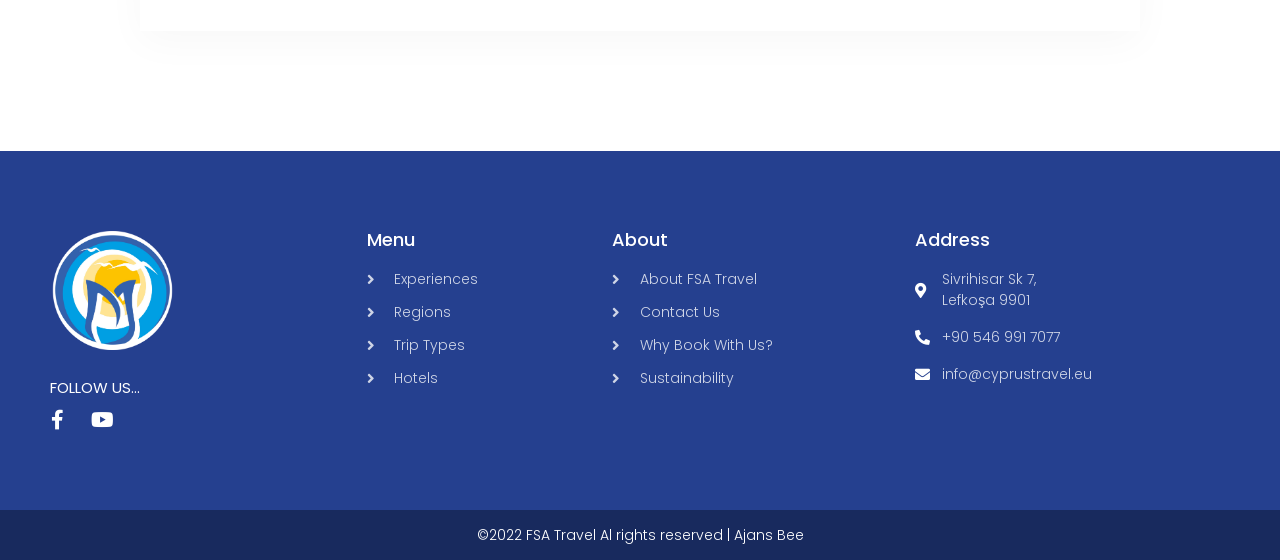Indicate the bounding box coordinates of the element that must be clicked to execute the instruction: "Follow us on Facebook". The coordinates should be given as four float numbers between 0 and 1, i.e., [left, top, right, bottom].

[0.037, 0.733, 0.052, 0.768]